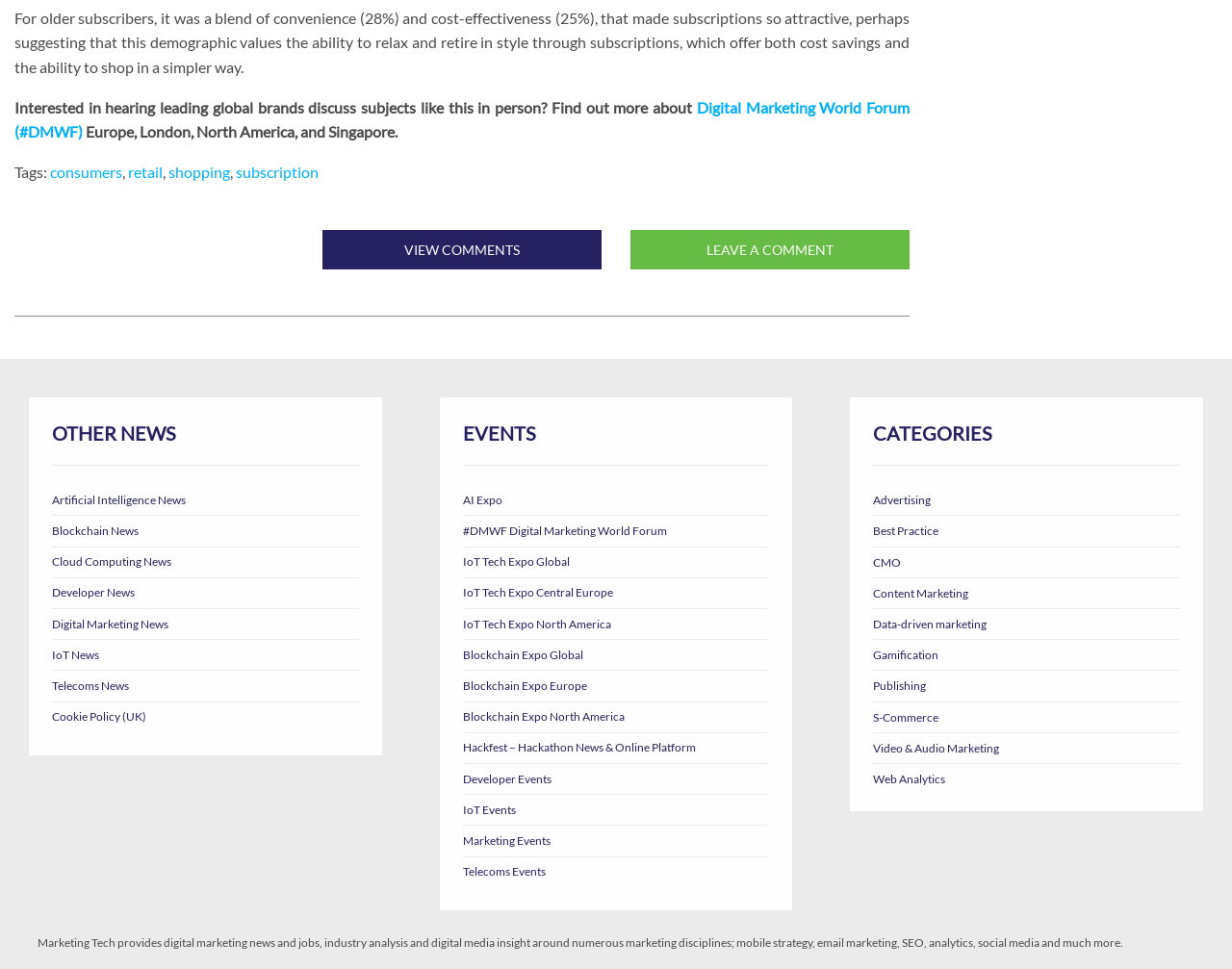Respond to the following question with a brief word or phrase:
What event is mentioned in the article?

Digital Marketing World Forum